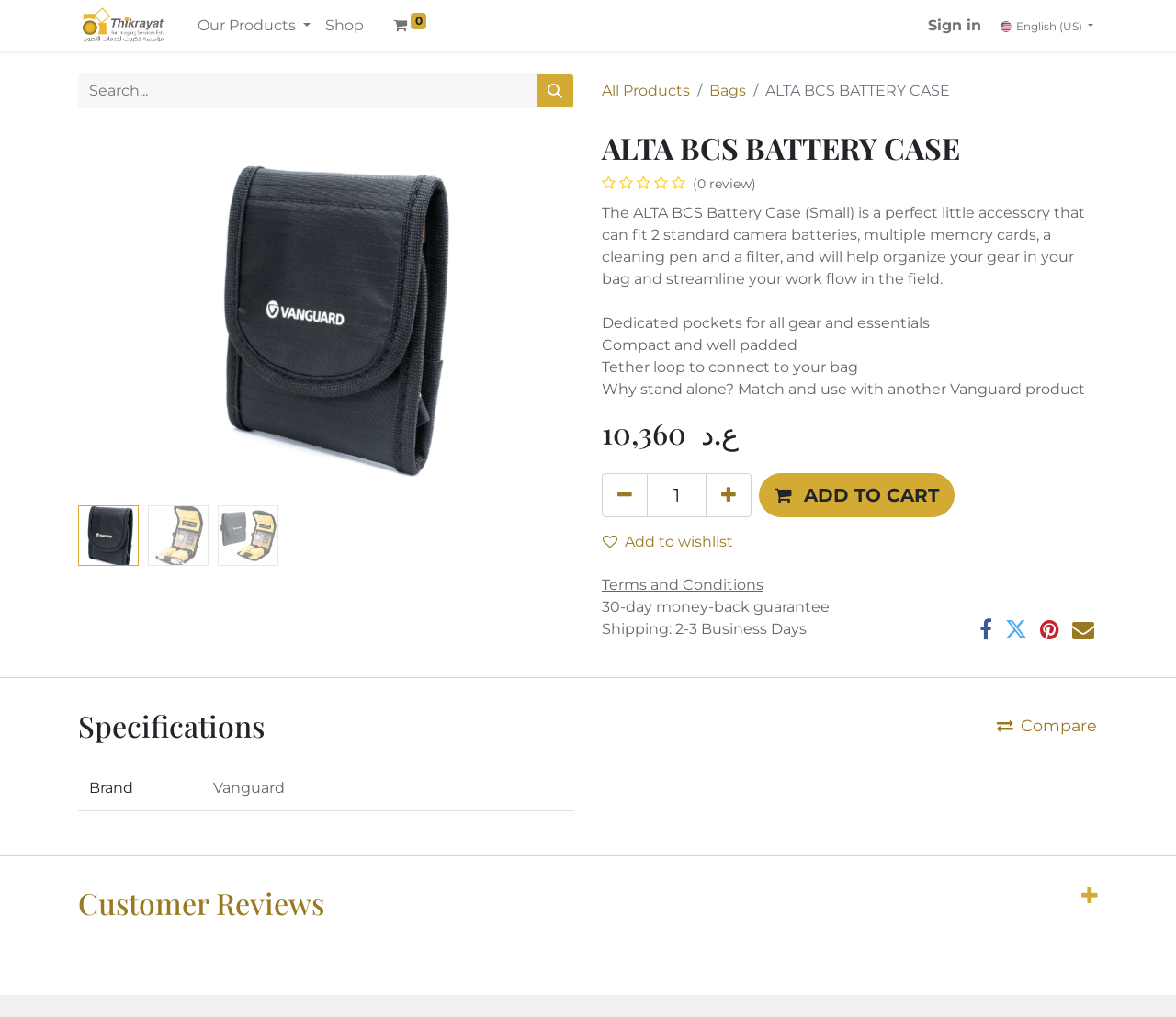Given the element description: "name="search" placeholder="Search..."", predict the bounding box coordinates of this UI element. The coordinates must be four float numbers between 0 and 1, given as [left, top, right, bottom].

[0.066, 0.072, 0.456, 0.107]